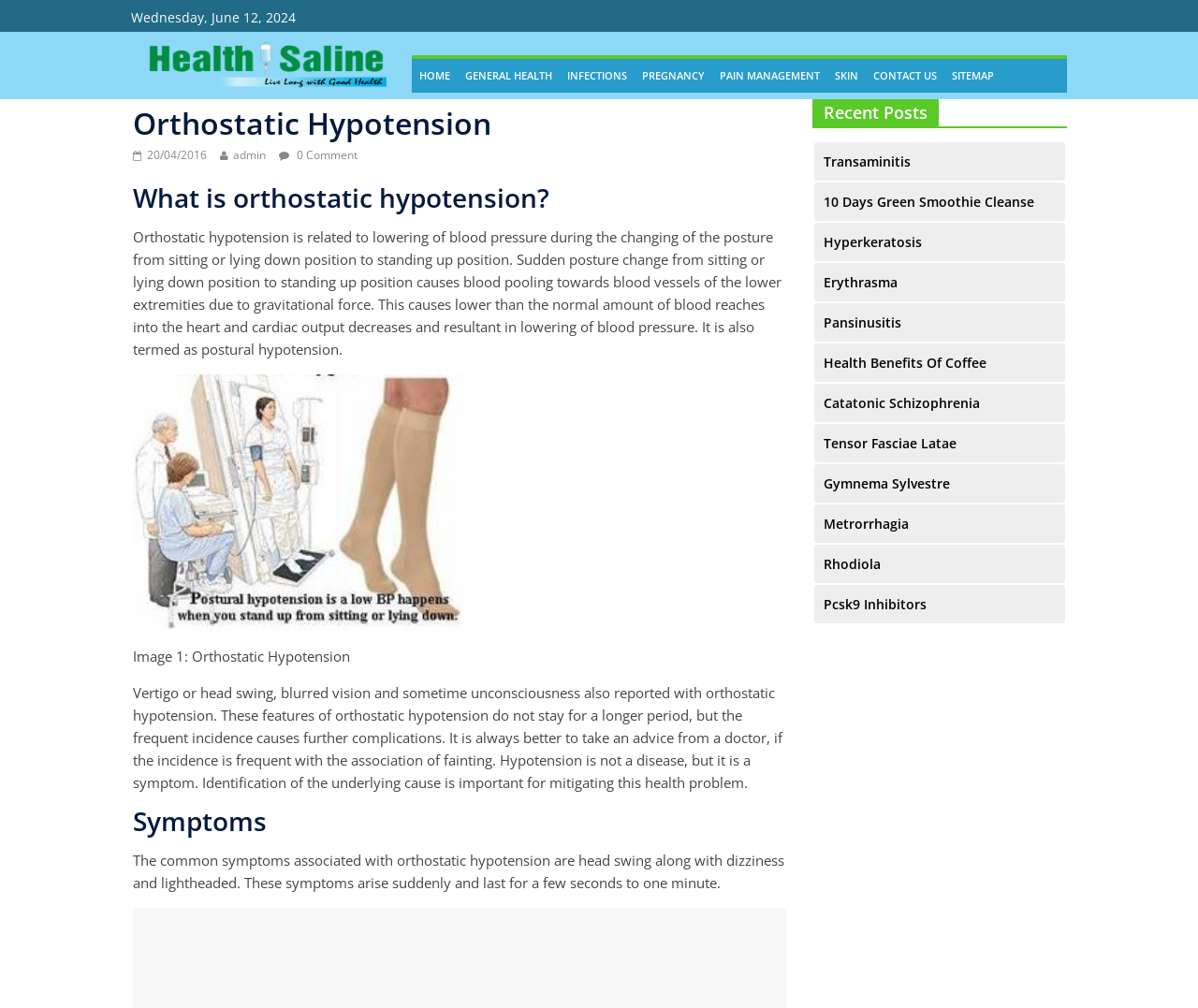Please provide a one-word or short phrase answer to the question:
What is the topic of the image on the webpage?

Orthostatic Hypotension